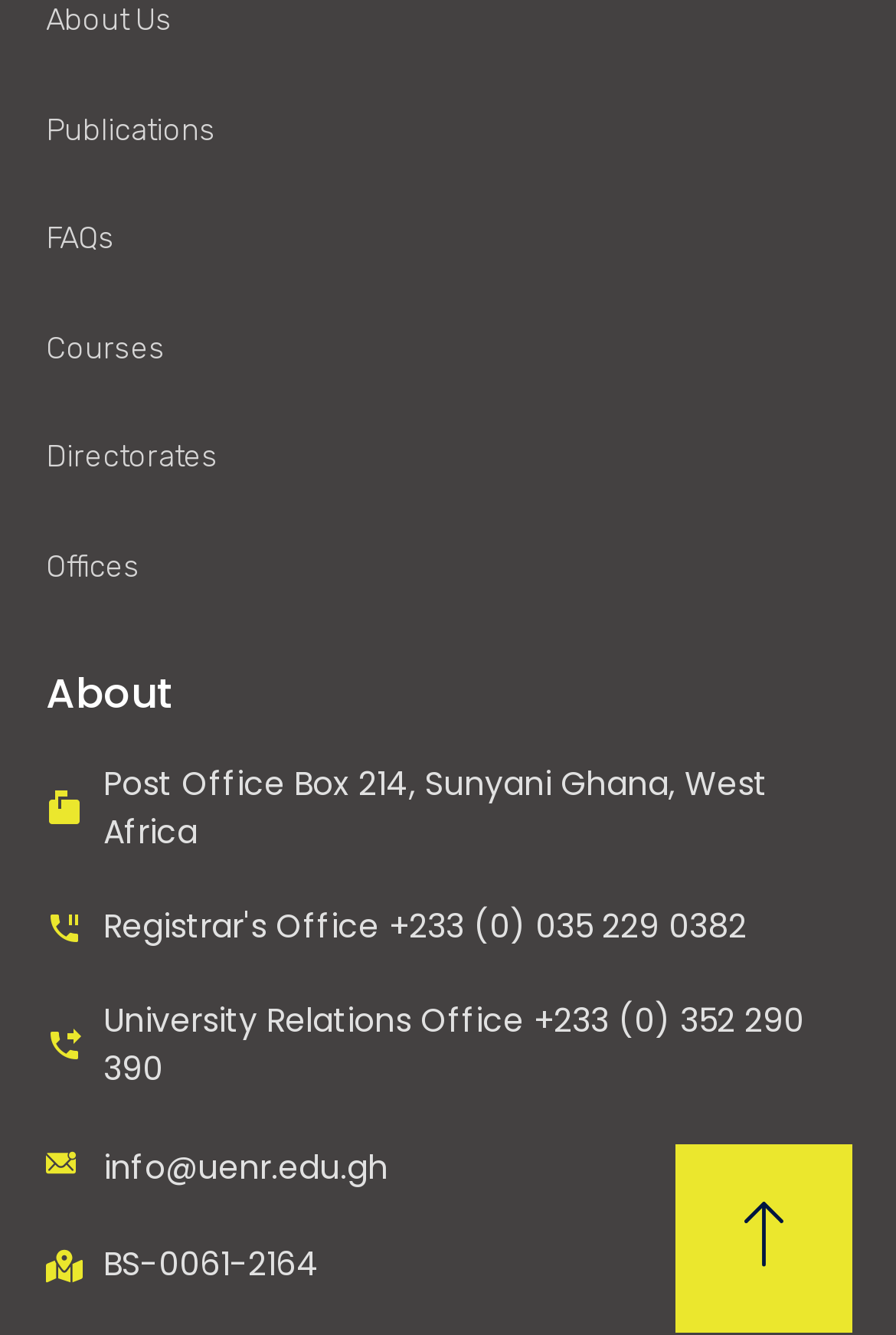Given the element description, predict the bounding box coordinates in the format (top-left x, top-left y, bottom-right x, bottom-right y), using floating point numbers between 0 and 1: Admission Portal

[0.051, 0.271, 0.949, 0.327]